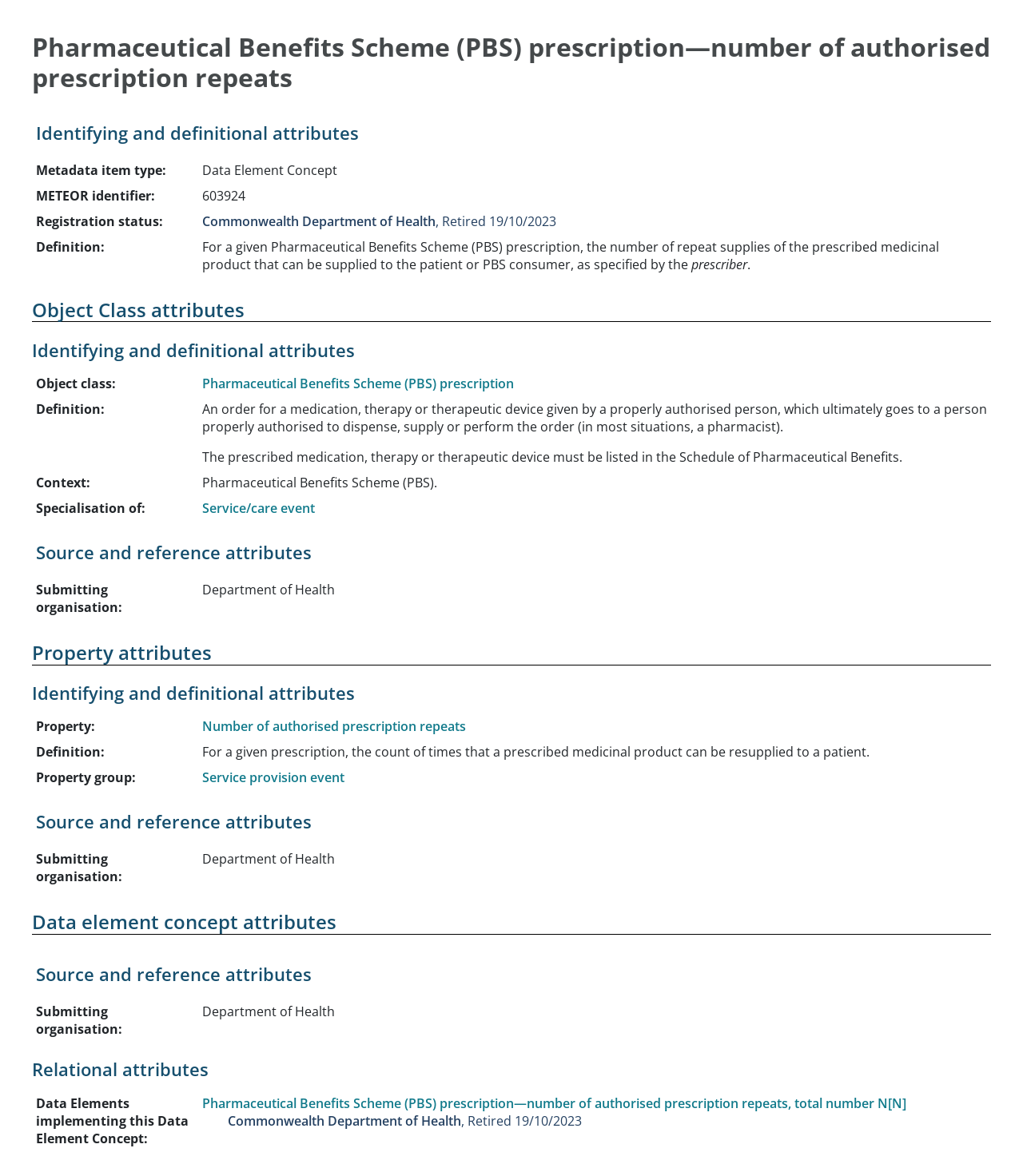Find the bounding box coordinates of the area that needs to be clicked in order to achieve the following instruction: "Get a discount". The coordinates should be specified as four float numbers between 0 and 1, i.e., [left, top, right, bottom].

None